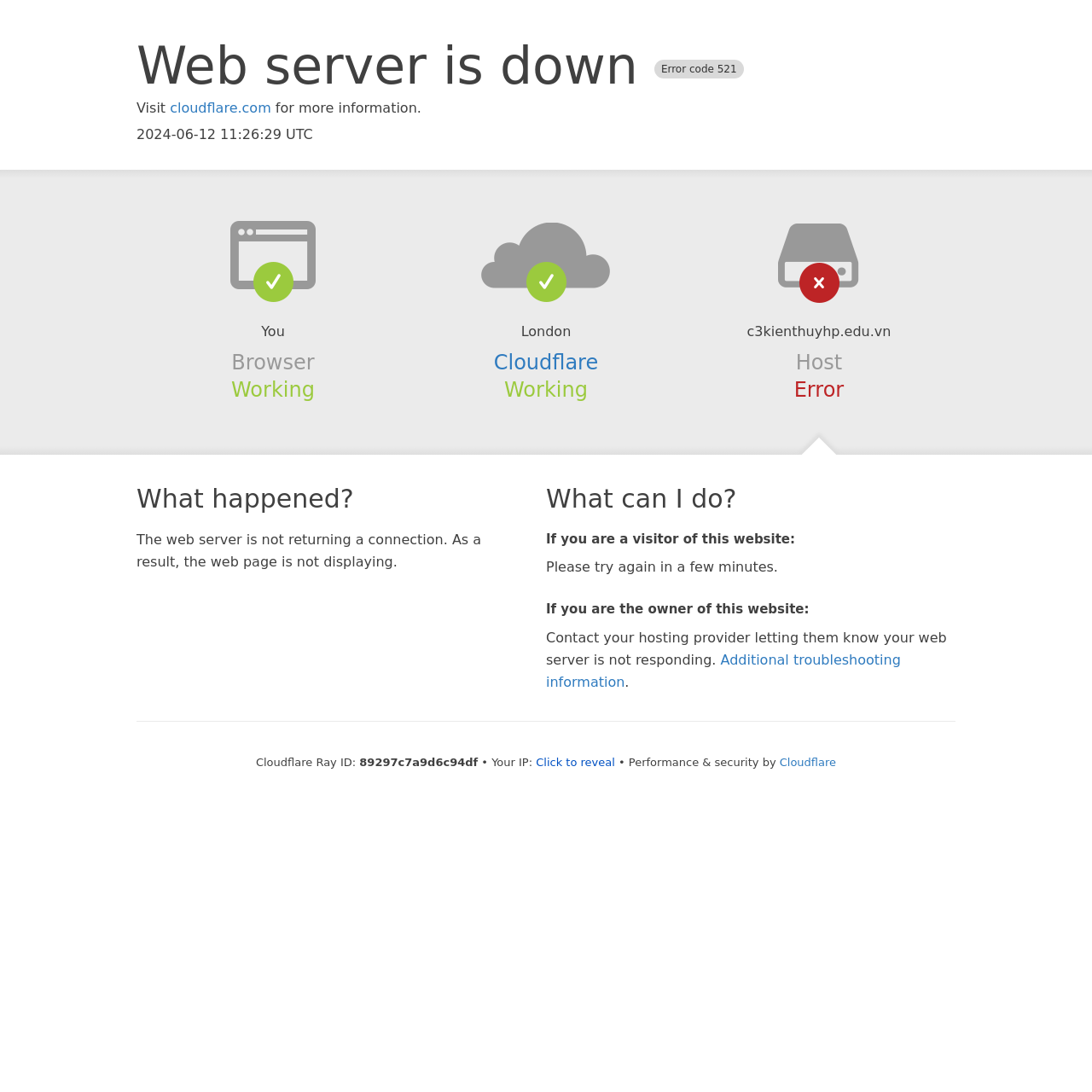What is the current status of the host?
Relying on the image, give a concise answer in one word or a brief phrase.

Error